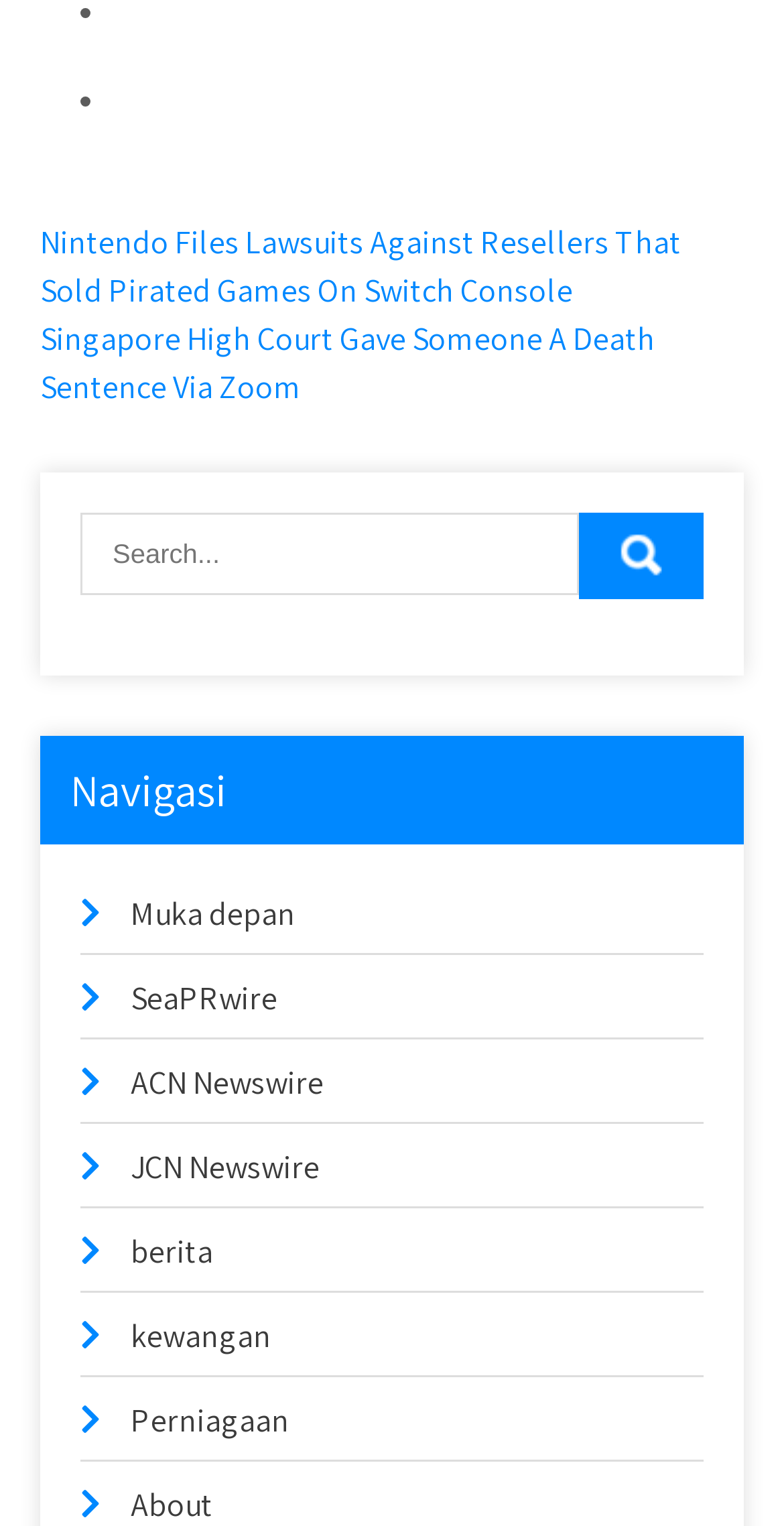Respond to the question with just a single word or phrase: 
What is the purpose of the button next to the search box?

Search